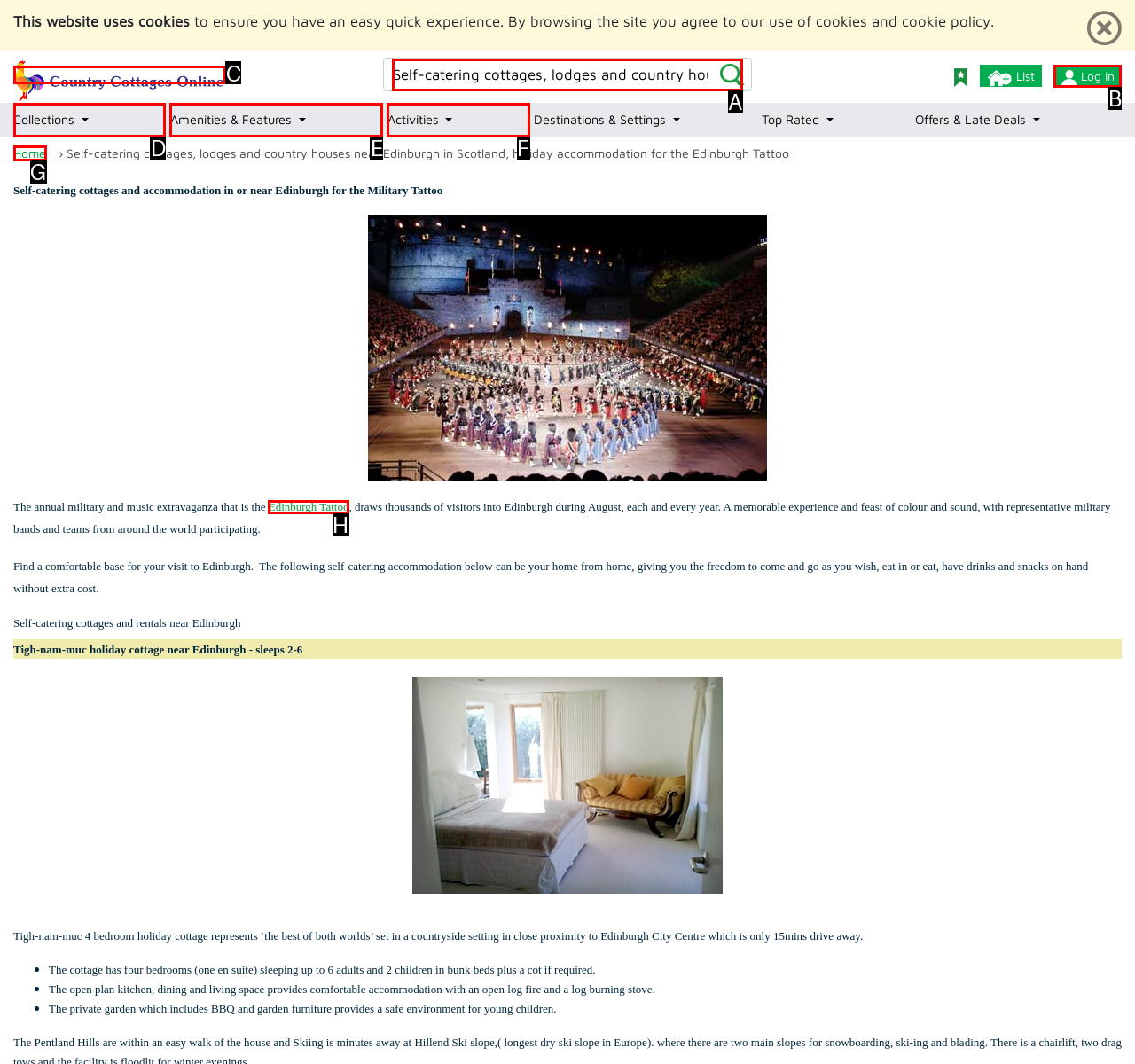For the instruction: Click on Country Cottages Online Logo, which HTML element should be clicked?
Respond with the letter of the appropriate option from the choices given.

C